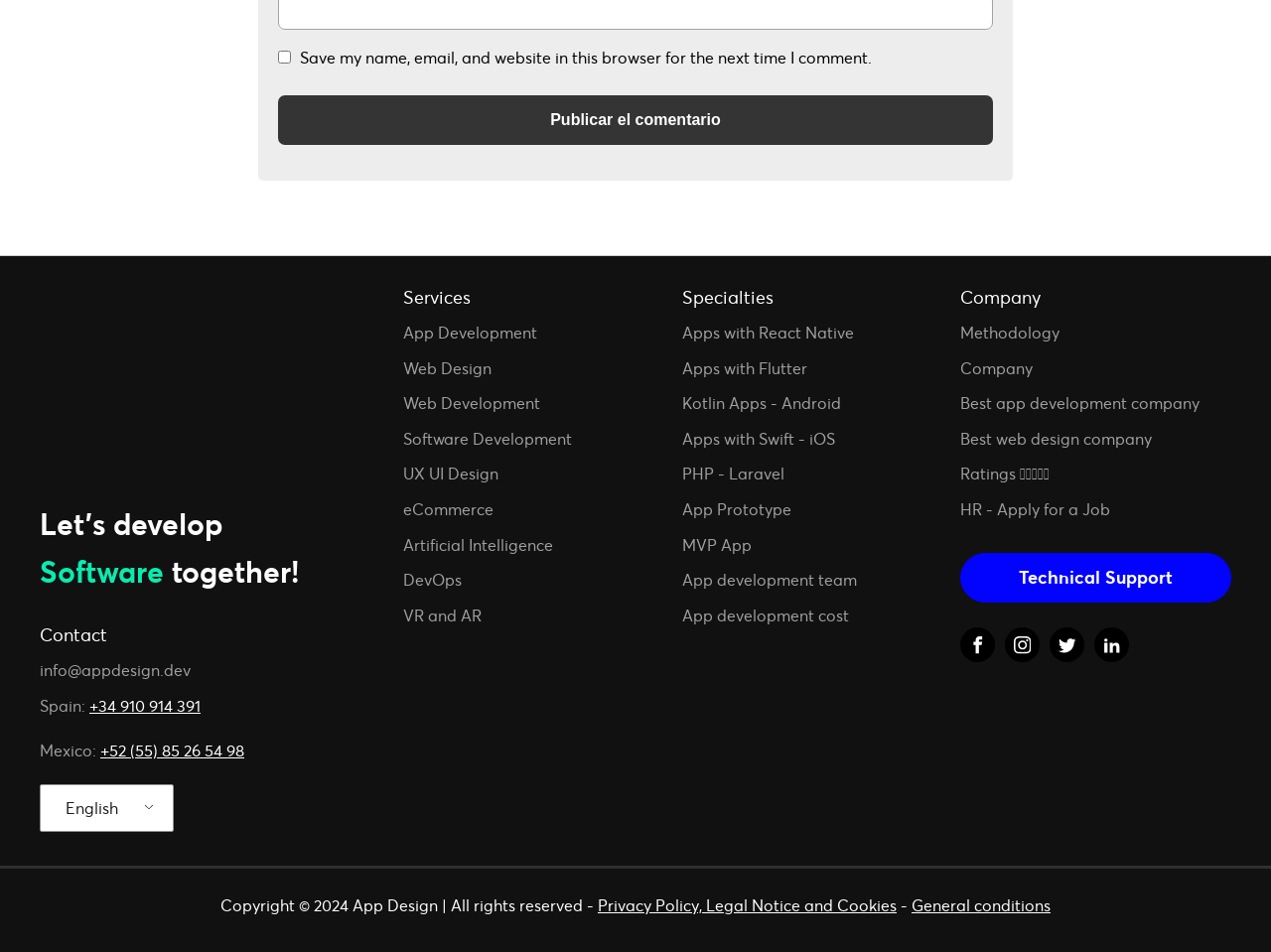What services does the company offer?
Based on the image, give a concise answer in the form of a single word or short phrase.

App Development, Web Design, etc.